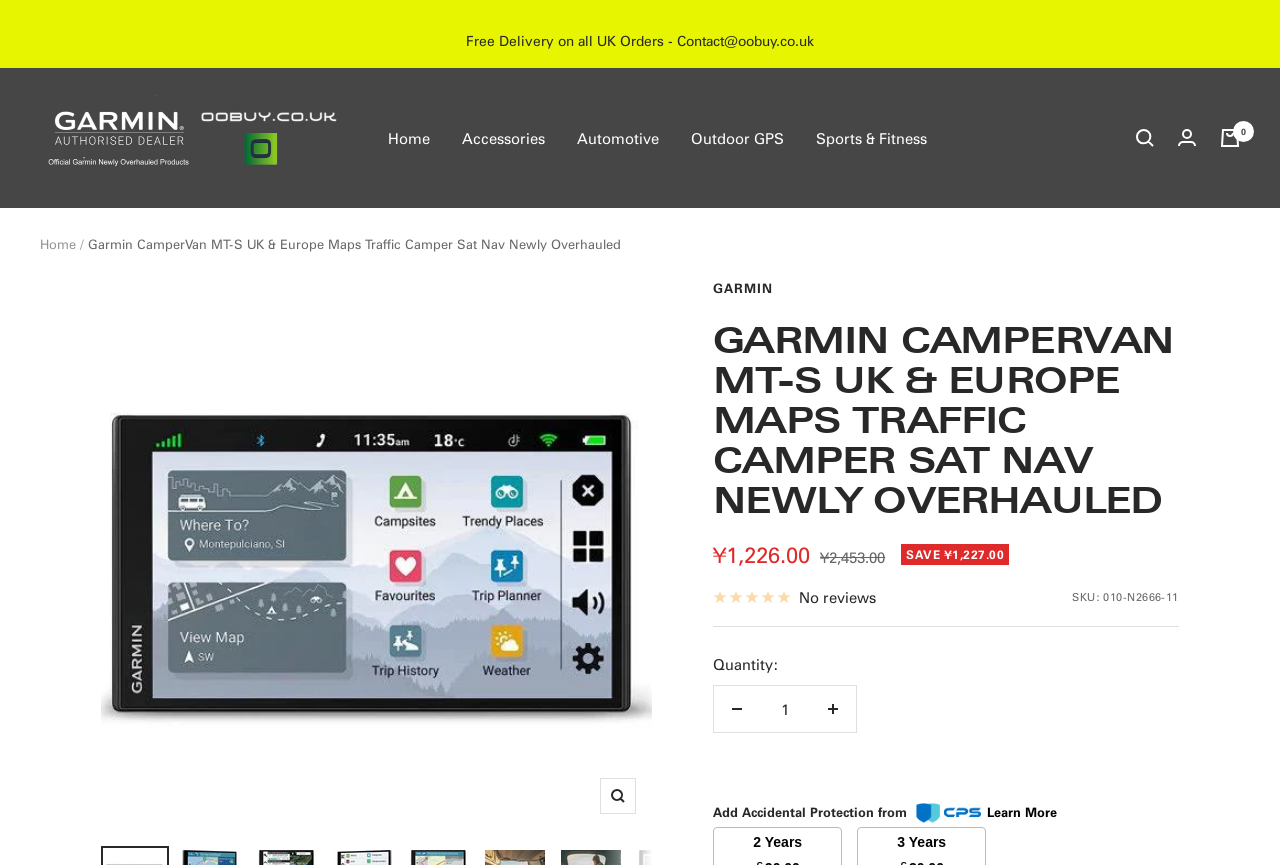Find the bounding box of the element with the following description: "Increase quantity". The coordinates must be four float numbers between 0 and 1, formatted as [left, top, right, bottom].

[0.633, 0.793, 0.669, 0.846]